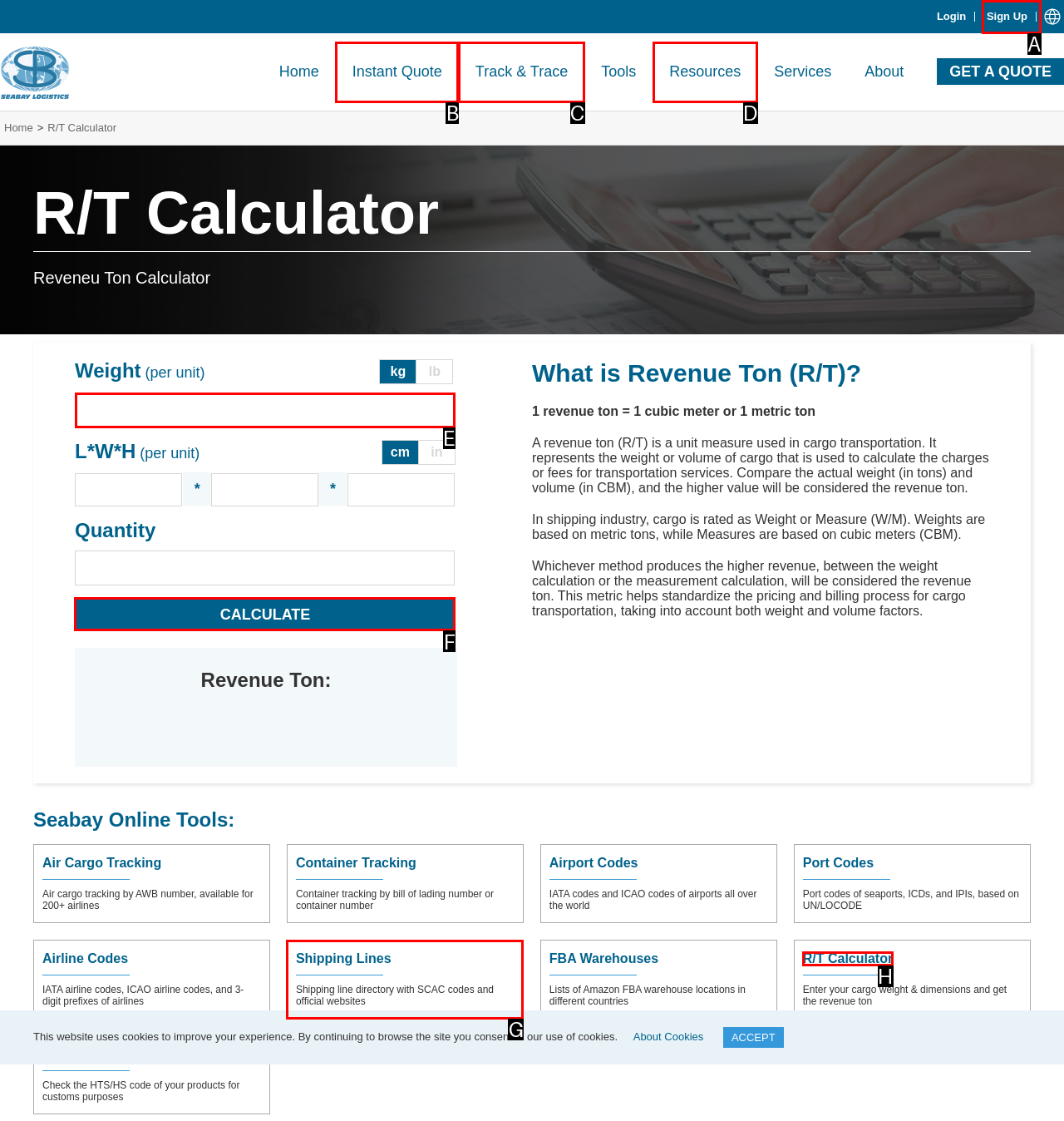Identify the letter of the UI element I need to click to carry out the following instruction: Click the 'CALCULATE' button

F